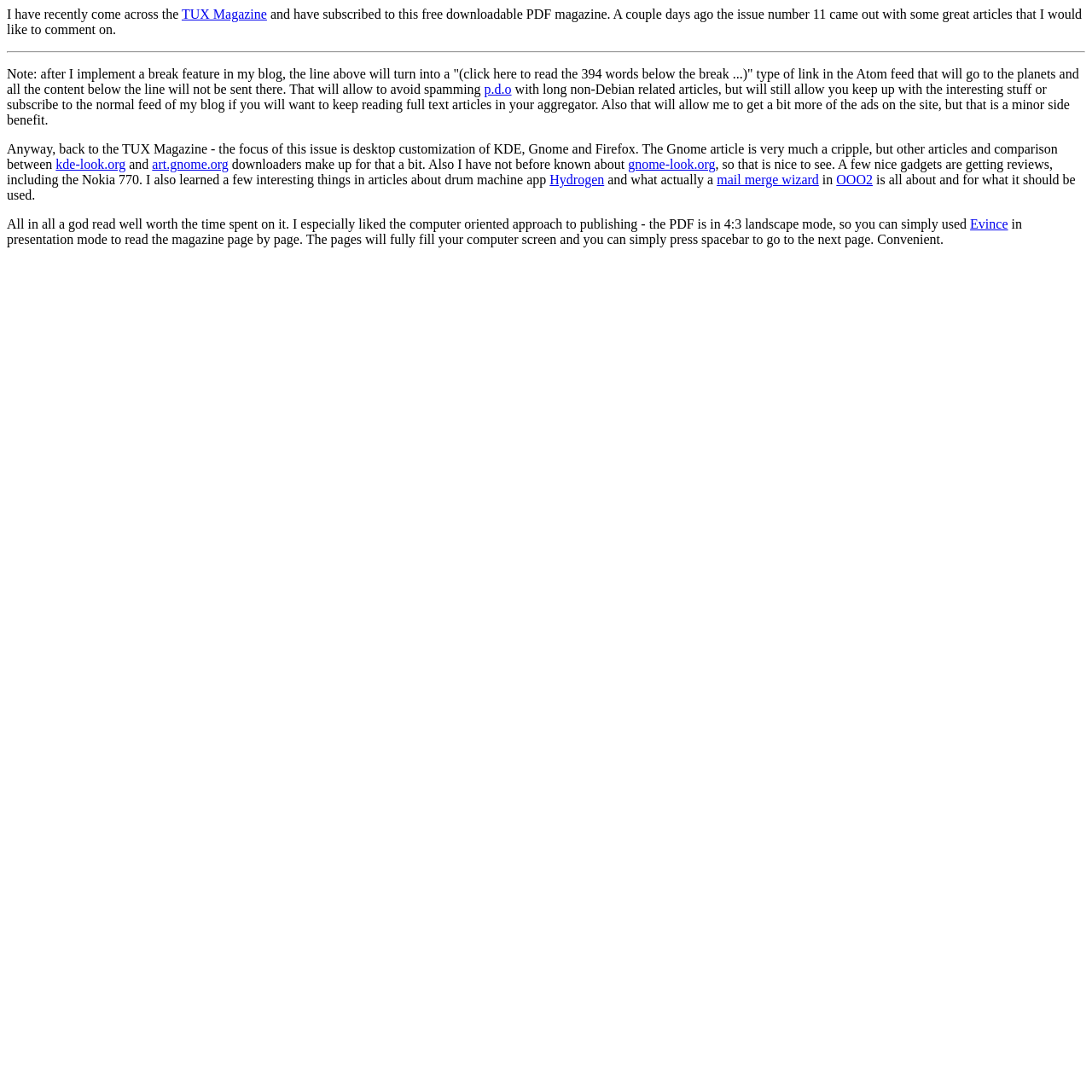Please locate the bounding box coordinates of the element's region that needs to be clicked to follow the instruction: "Click on TUX Magazine". The bounding box coordinates should be provided as four float numbers between 0 and 1, i.e., [left, top, right, bottom].

[0.166, 0.006, 0.244, 0.02]